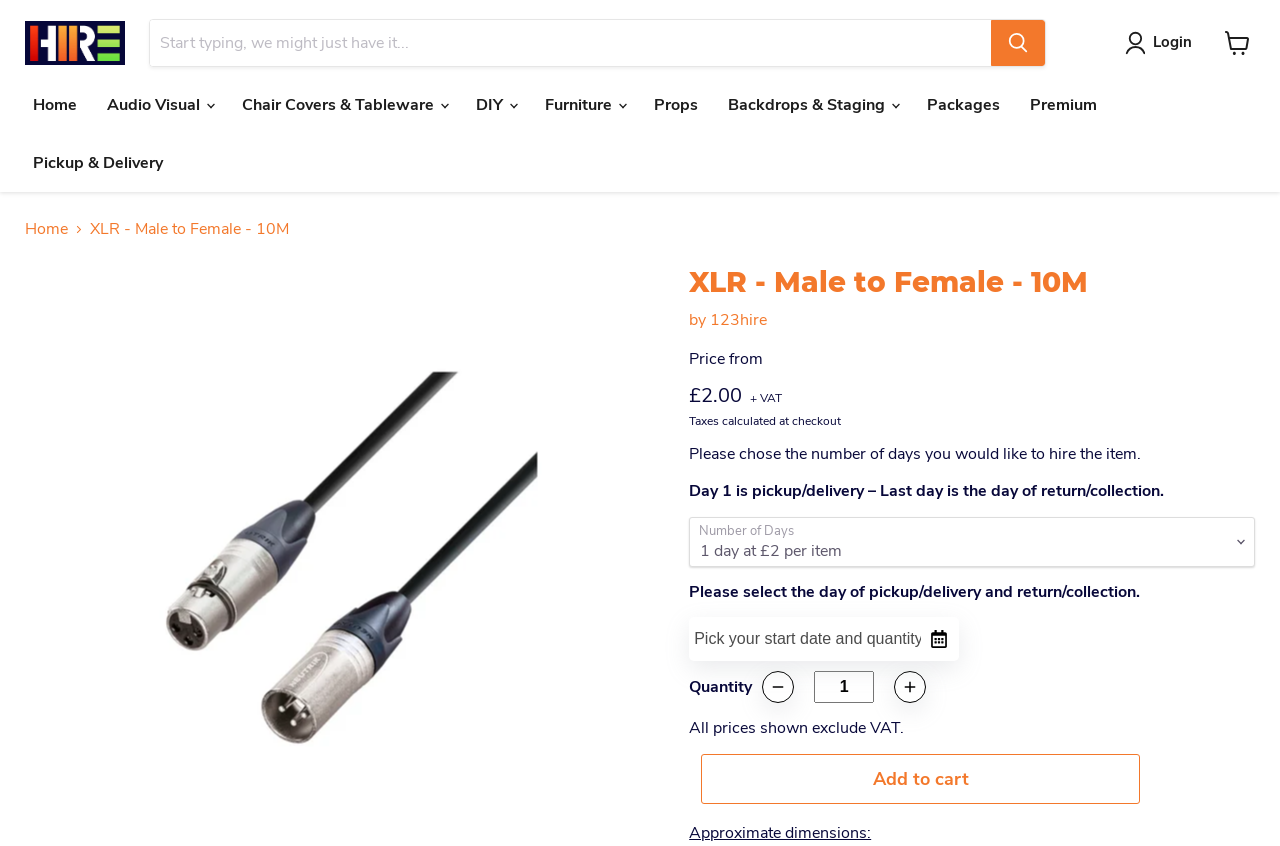Kindly determine the bounding box coordinates for the area that needs to be clicked to execute this instruction: "Search for a product".

[0.117, 0.024, 0.774, 0.078]